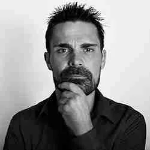Provide a short, one-word or phrase answer to the question below:
What is the individual's profession?

Freelance web developer and SEO consultant